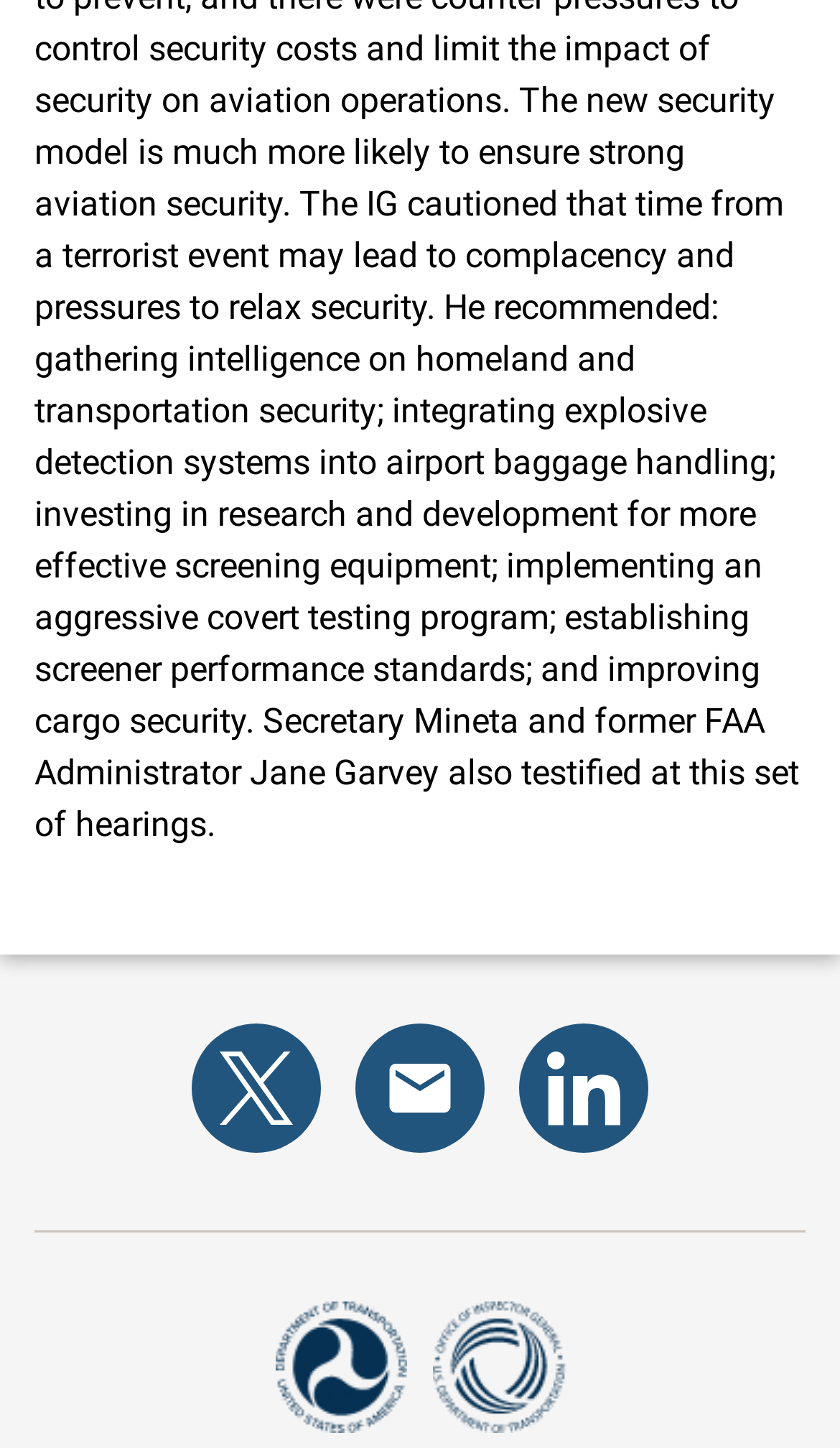Consider the image and give a detailed and elaborate answer to the question: 
What is the position of the LinkedIn link?

I found the LinkedIn link with a bounding box coordinate of [0.651, 0.761, 0.738, 0.79], which indicates that it is positioned on the right side of the page.